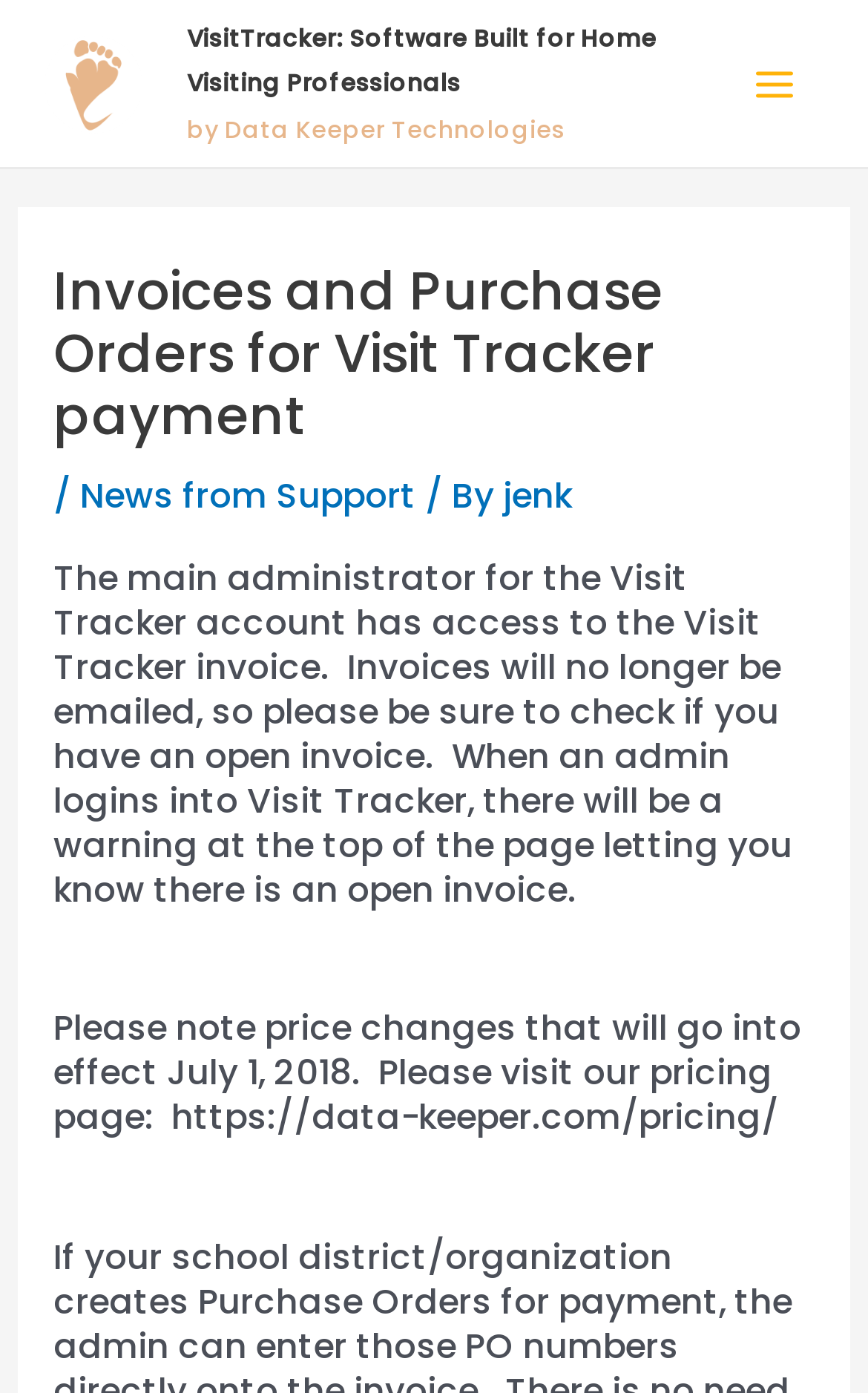What is the text of the webpage's headline?

Invoices and Purchase Orders for Visit Tracker payment